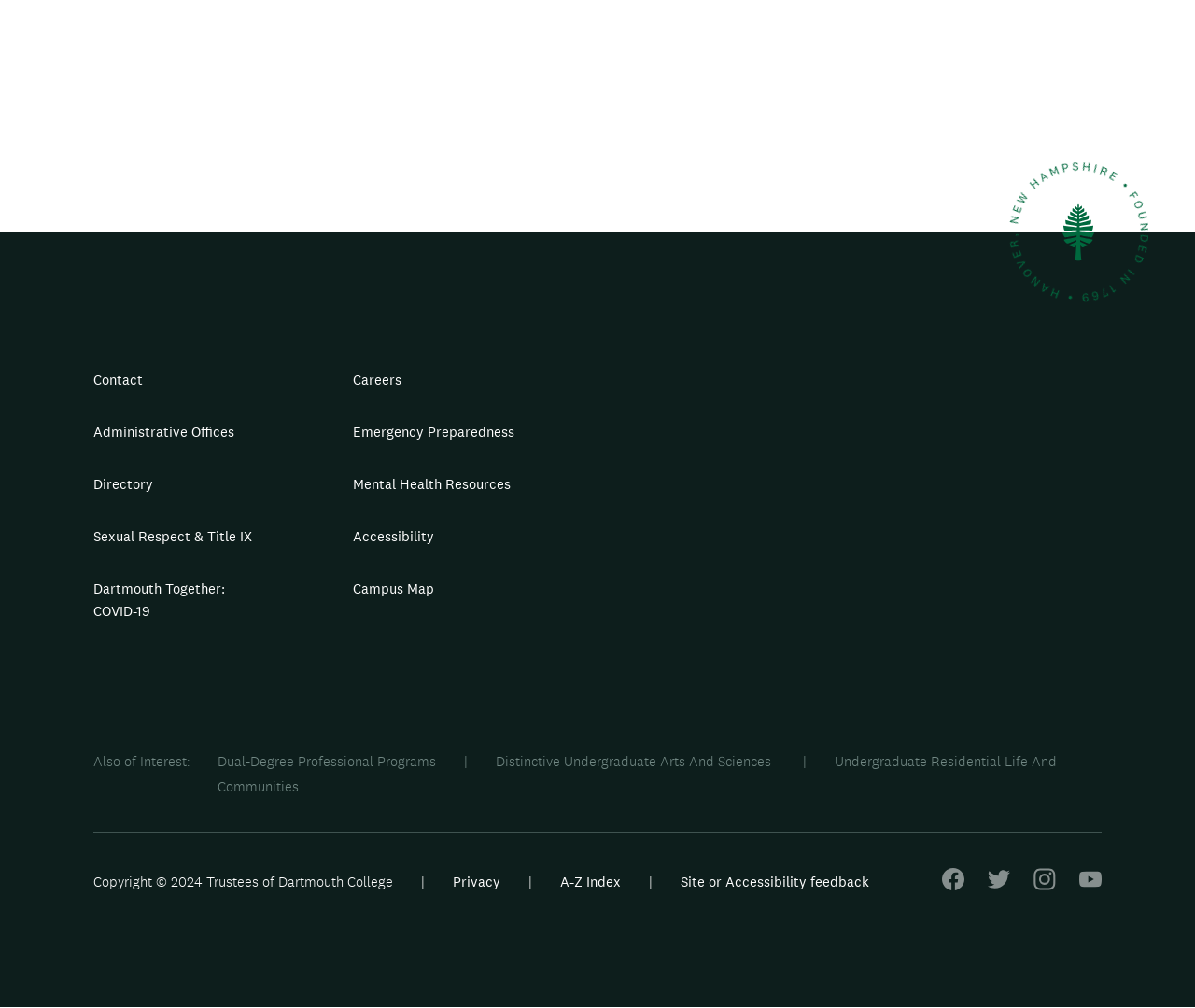Please specify the bounding box coordinates of the clickable region necessary for completing the following instruction: "View Sami's profile". The coordinates must consist of four float numbers between 0 and 1, i.e., [left, top, right, bottom].

None